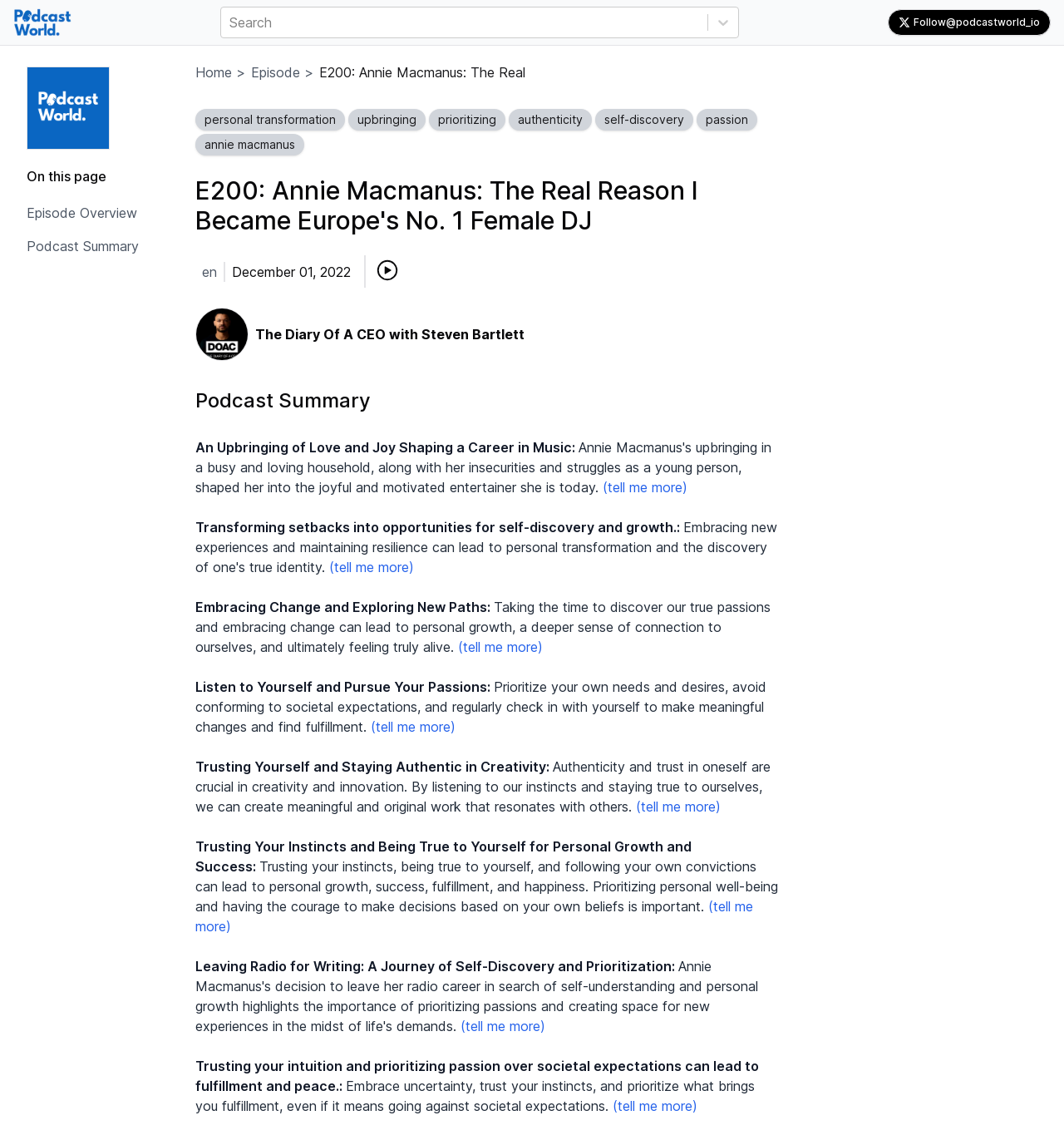Use the information in the screenshot to answer the question comprehensively: Is there a way to follow the podcast?

I can see a button 'Follow @podcastworld_io' at the top right corner of the webpage, which suggests that there is a way to follow the podcast. Additionally, there is an image of a podcast logo nearby, which further supports this conclusion.